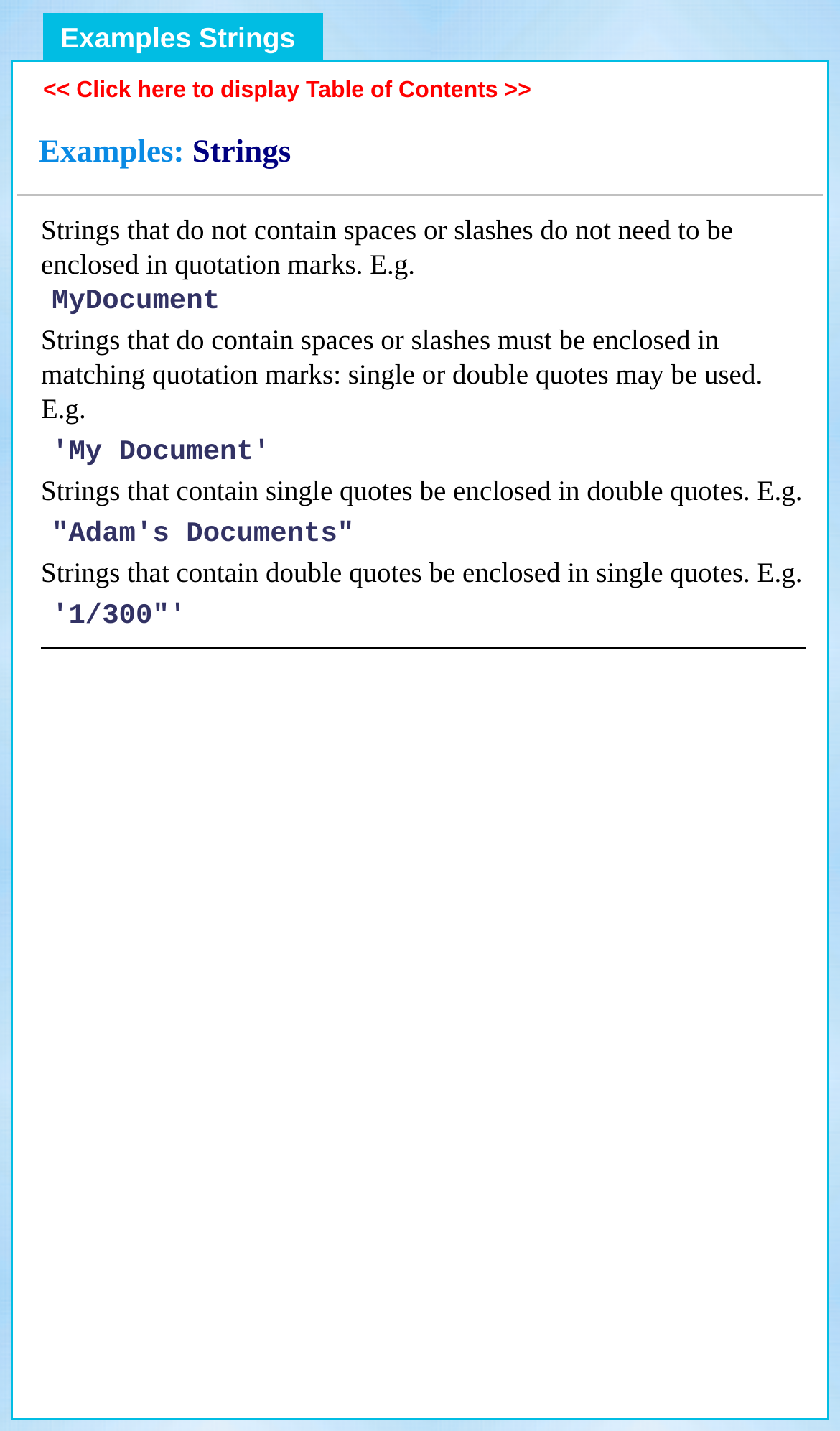How many types of quotation marks can be used to enclose strings?
Using the visual information, respond with a single word or phrase.

Two